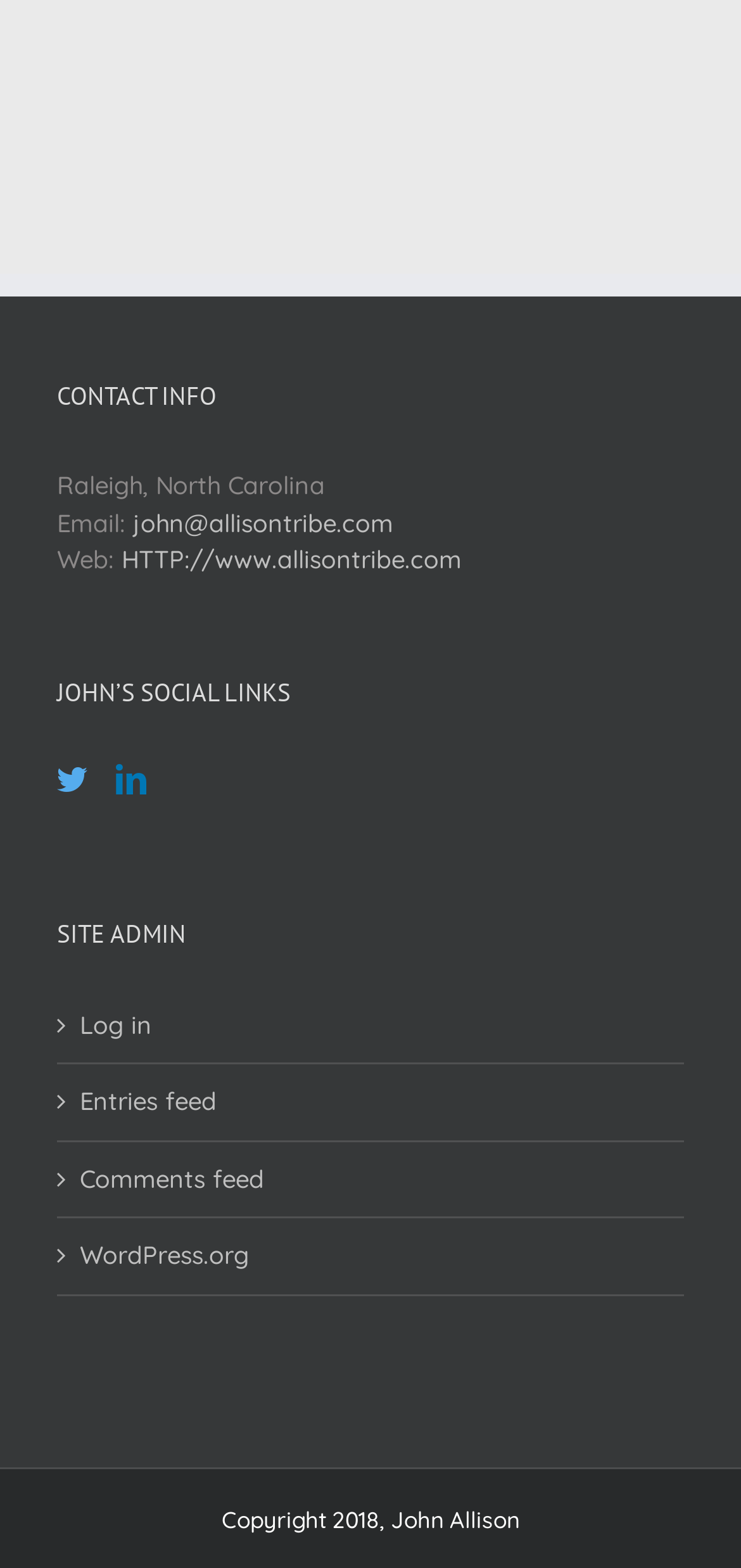Given the description: "Entries feed", determine the bounding box coordinates of the UI element. The coordinates should be formatted as four float numbers between 0 and 1, [left, top, right, bottom].

[0.108, 0.691, 0.897, 0.715]